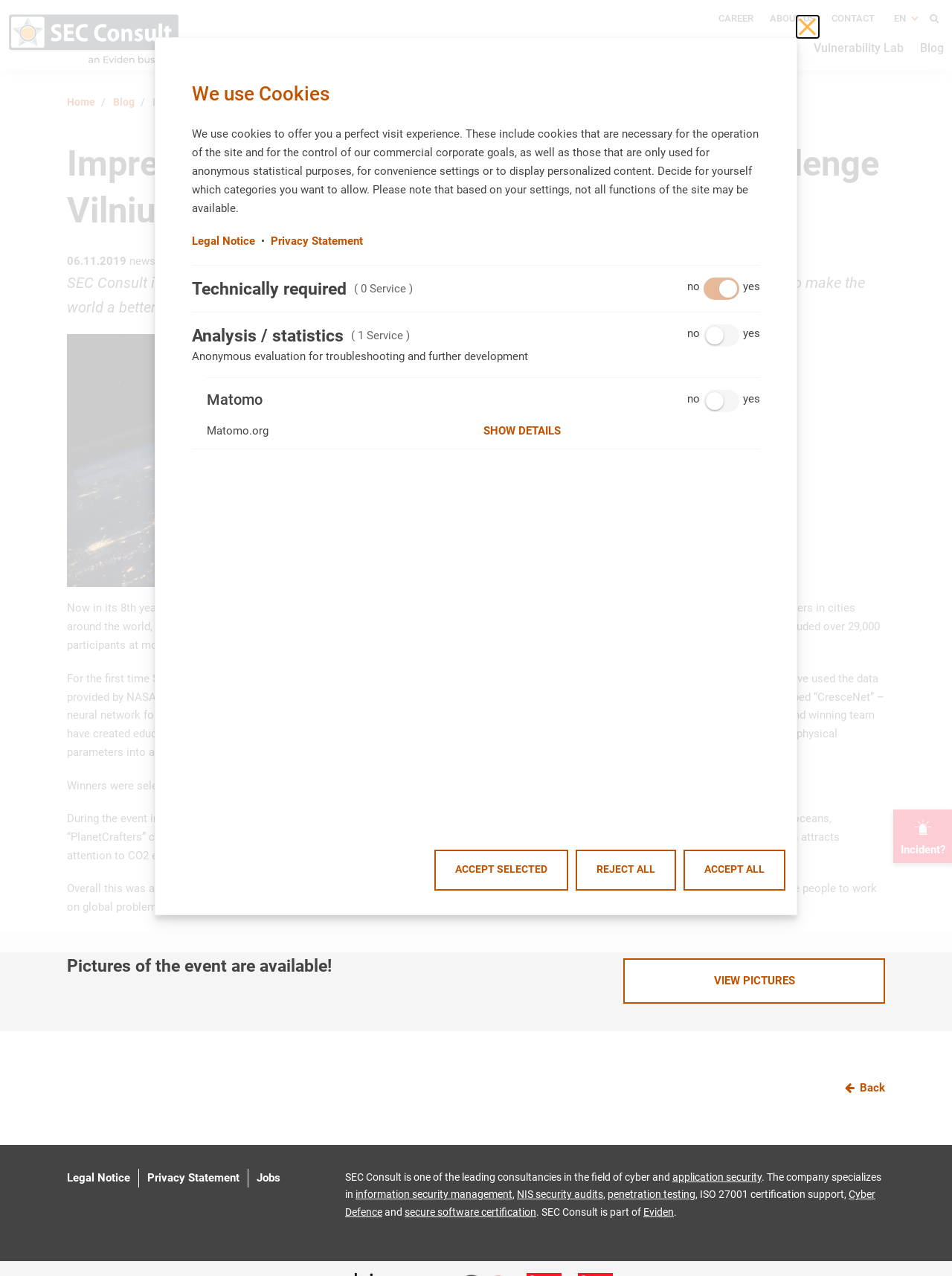Answer the question below using just one word or a short phrase: 
What is the name of the company that specializes in application security?

SEC Consult